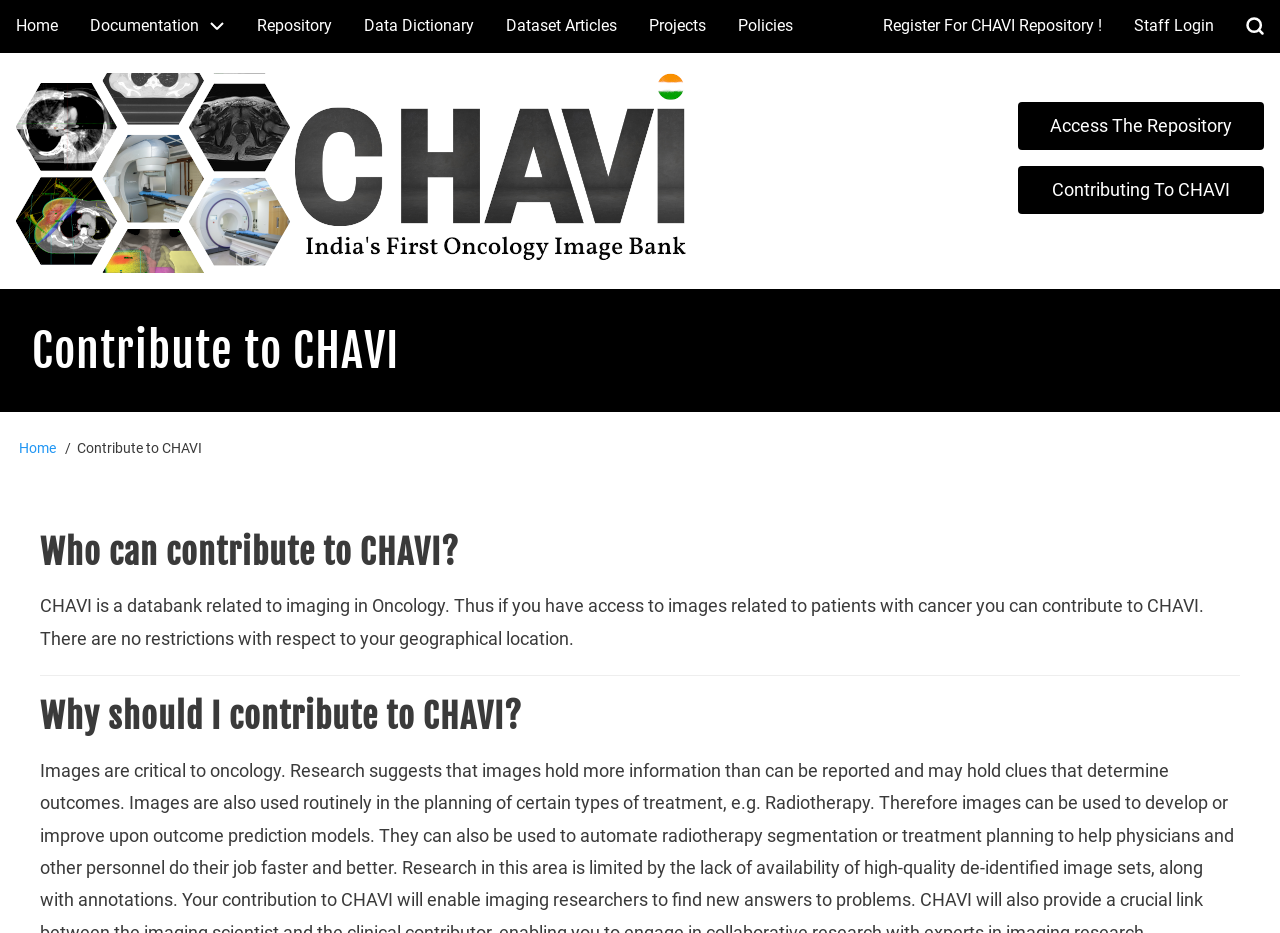How many navigation menus are on the page?
Provide a well-explained and detailed answer to the question.

By examining the webpage structure, I can see that there are two navigation menus: 'Main Navigation' and 'CHAVI Registration Menu', which are both located at the top of the page.